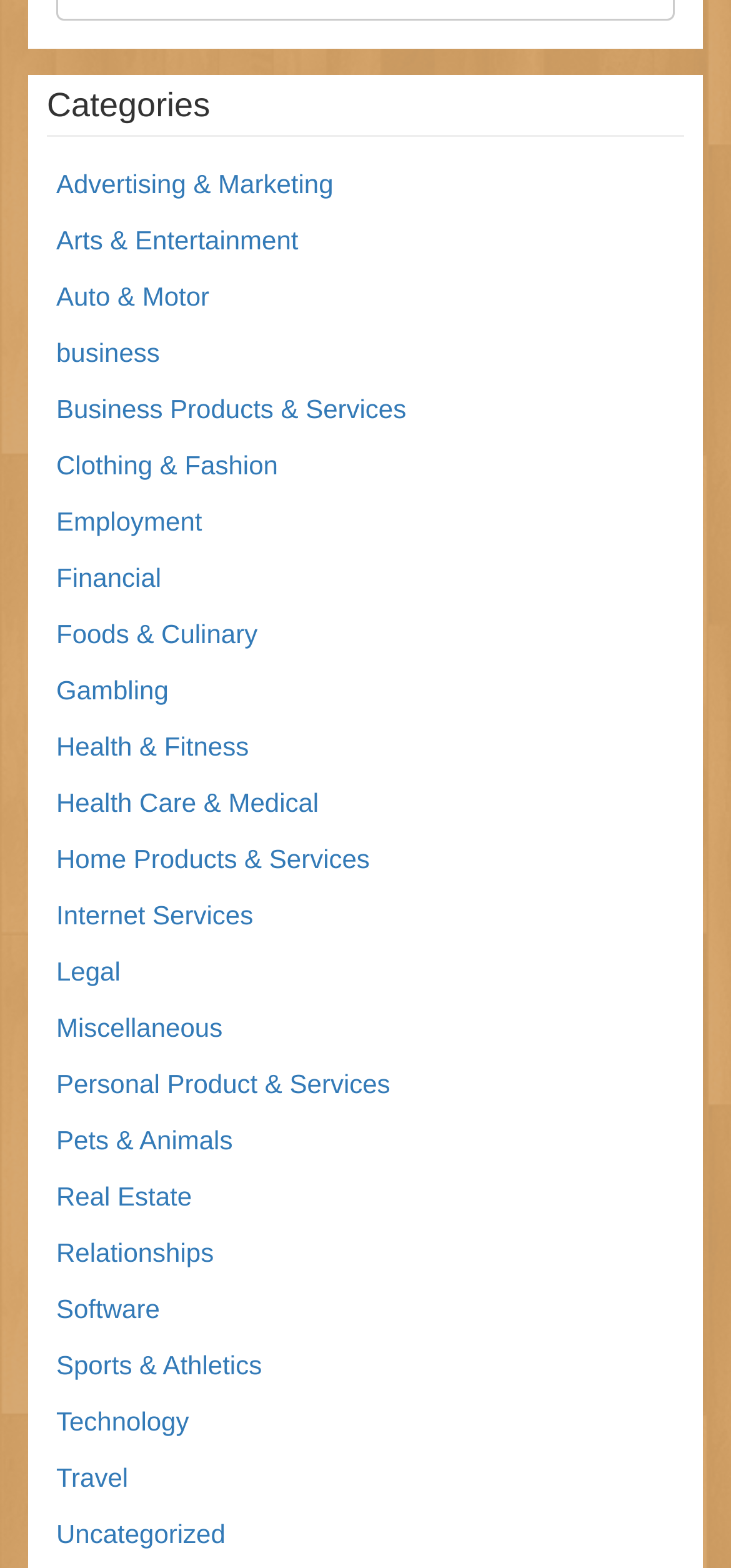Determine the bounding box coordinates for the HTML element described here: "Software".

[0.077, 0.826, 0.219, 0.845]